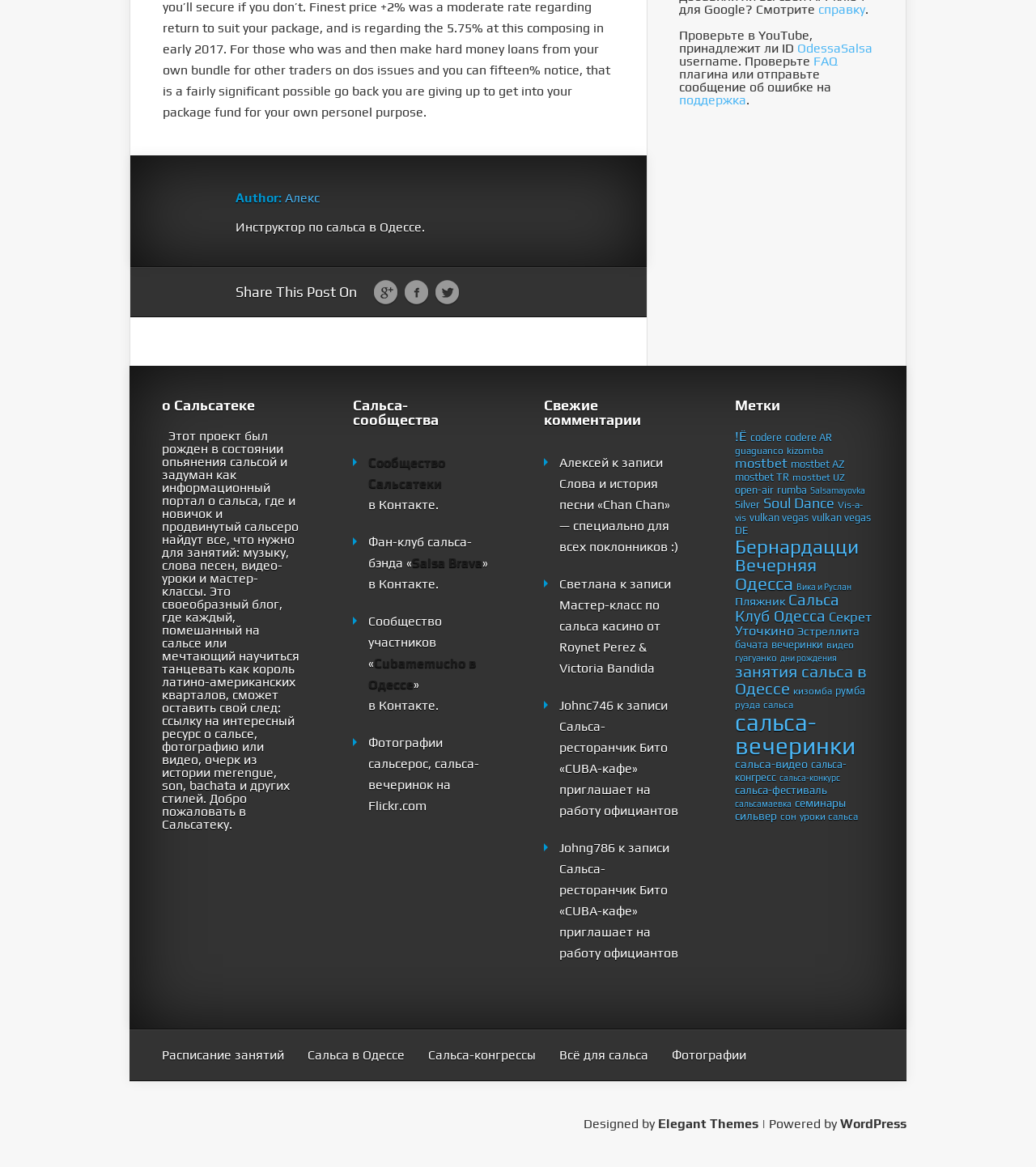Specify the bounding box coordinates of the area to click in order to execute this command: 'Check the comments of Johnc746'. The coordinates should consist of four float numbers ranging from 0 to 1, and should be formatted as [left, top, right, bottom].

[0.54, 0.598, 0.592, 0.611]